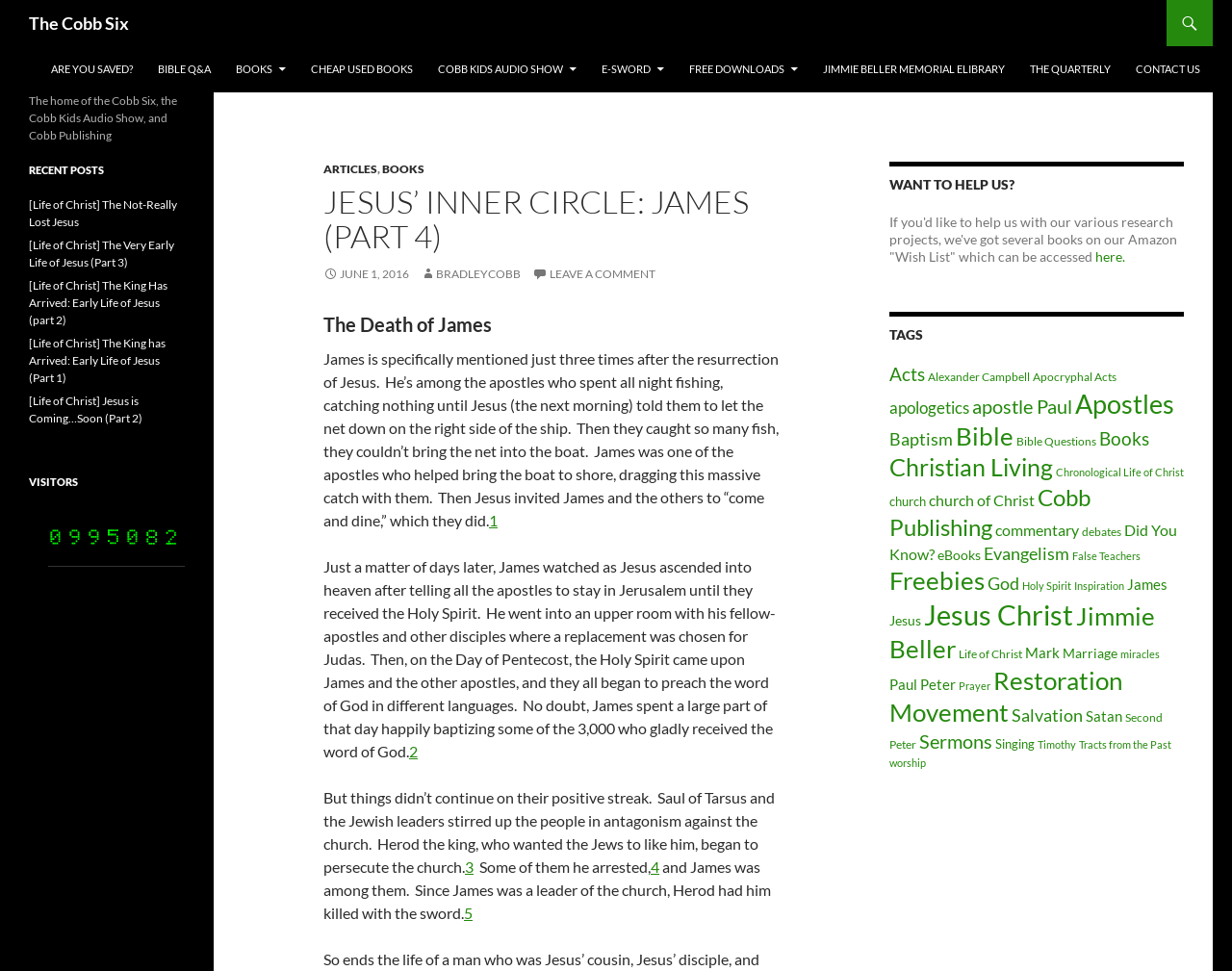From the webpage screenshot, identify the region described by Prayer. Provide the bounding box coordinates as (top-left x, top-left y, bottom-right x, bottom-right y), with each value being a floating point number between 0 and 1.

[0.778, 0.7, 0.804, 0.712]